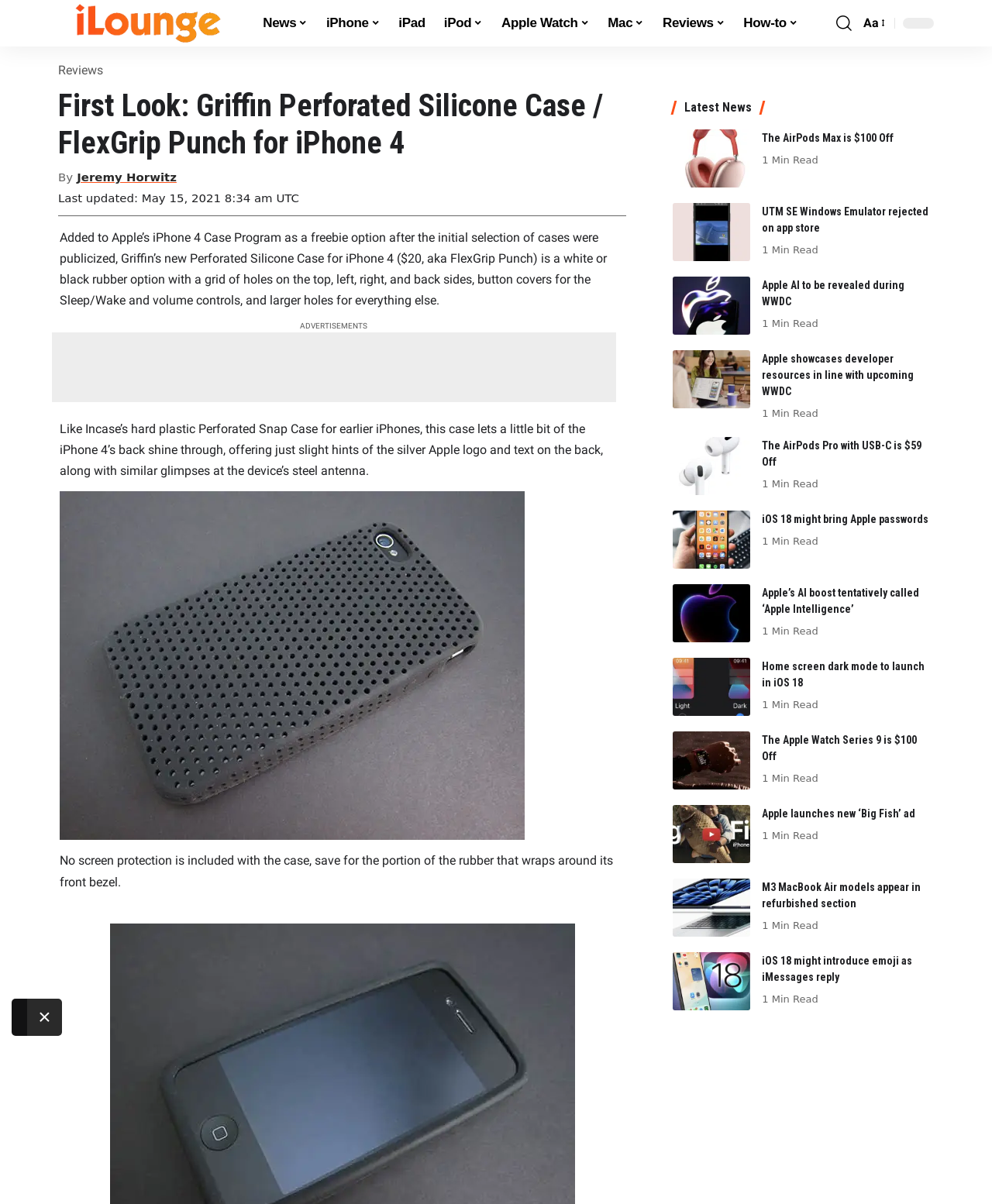What is the author's name of the article?
Based on the image, provide a one-word or brief-phrase response.

Jeremy Horwitz